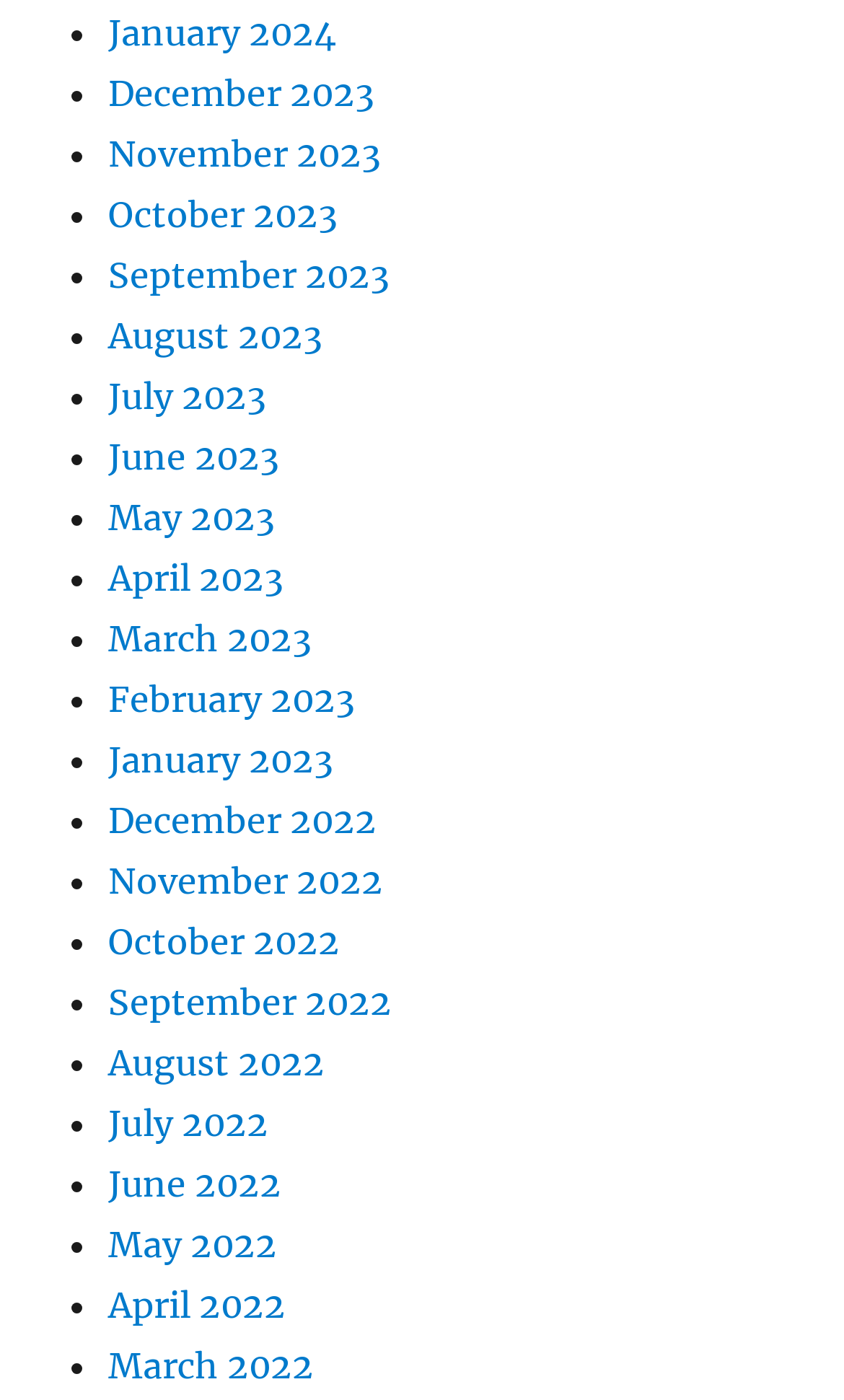How many list markers are there?
Please ensure your answer to the question is detailed and covers all necessary aspects.

I counted the number of list markers, which are represented by '•', and found 24 list markers, one for each month listed.